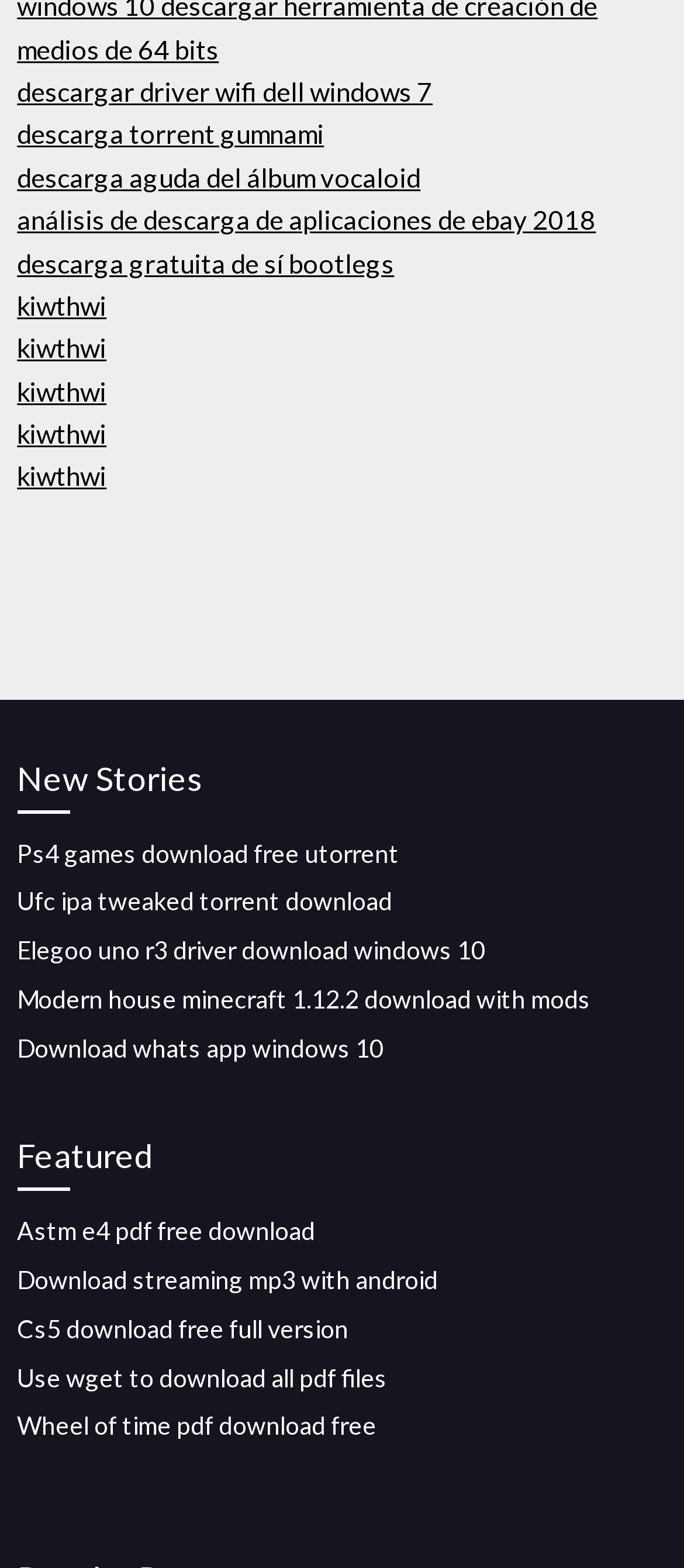Please provide a comprehensive answer to the question below using the information from the image: What is the purpose of the link 'Use wget to download all pdf files'?

The link 'Use wget to download all pdf files' is intended to provide a solution for downloading all PDF files using the wget command. The link likely contains instructions or a tutorial on how to use wget for this purpose.